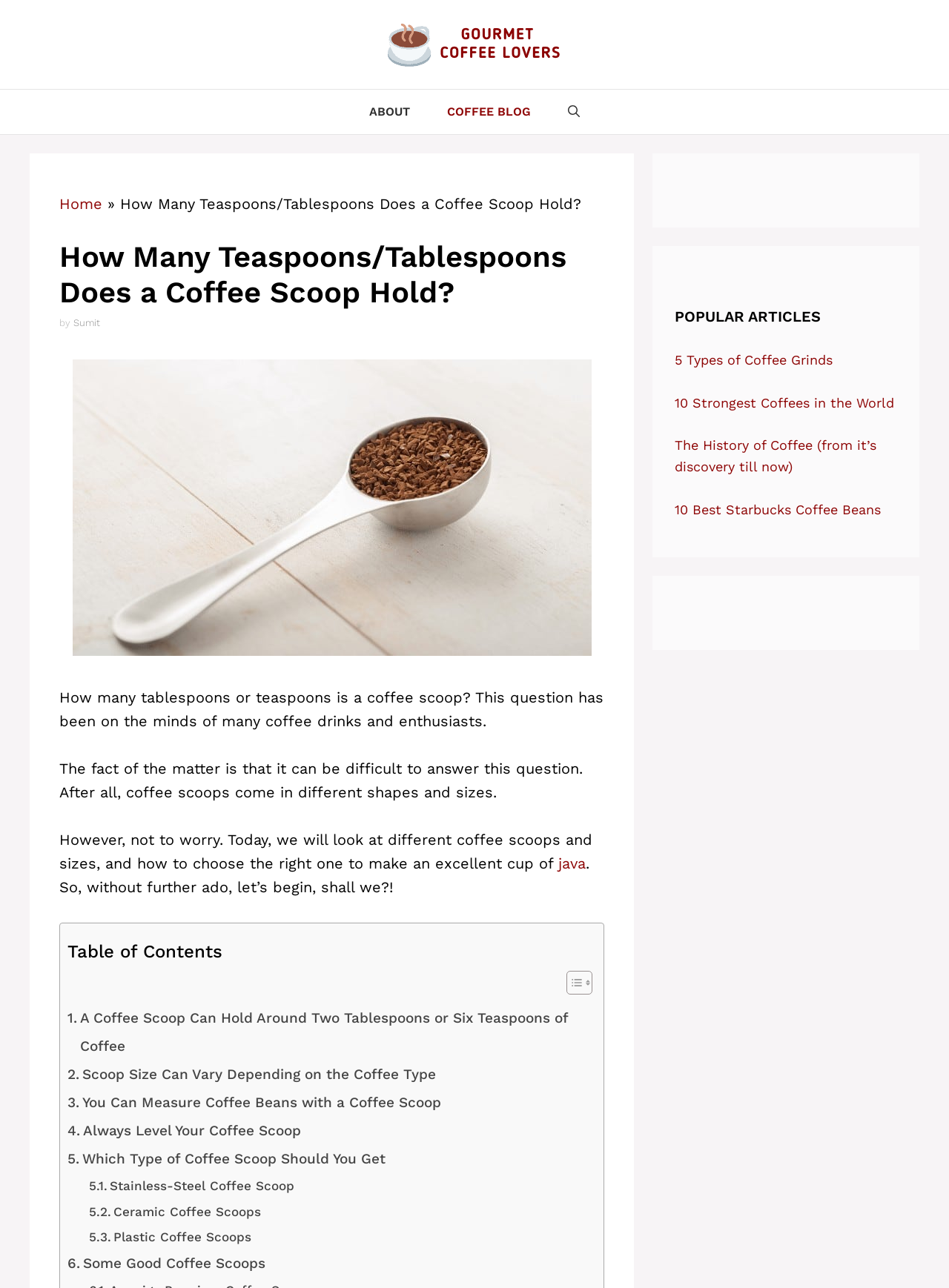Provide a comprehensive caption for the webpage.

This webpage is about coffee scoops and their measurements. At the top, there is a banner with a link to "Gourmet Coffee Lovers" and an image with the same name. Below the banner, there is a navigation menu with links to "ABOUT", "COFFEE BLOG", and "Open Search Bar".

The main content of the page is divided into sections. The first section has a heading "How Many Teaspoons/Tablespoons Does a Coffee Scoop Hold?" and a subheading "by Sumit". Below the heading, there is an image related to coffee scoops. The text in this section explains that it can be difficult to determine the measurement of a coffee scoop due to their varying shapes and sizes.

The next section has a series of paragraphs discussing coffee scoops and their measurements. The text explains that a coffee scoop can hold around two tablespoons or six teaspoons of coffee, and that the scoop size can vary depending on the type of coffee. There are also links to other related topics, such as measuring coffee beans with a coffee scoop and leveling the scoop.

Below these paragraphs, there is a table of contents with links to different sections of the article, including "A Coffee Scoop Can Hold Around Two Tablespoons or Six Teaspoons of Coffee", "Scoop Size Can Vary Depending on the Coffee Type", and "Which Type of Coffee Scoop Should You Get".

On the right side of the page, there are three columns of complementary content. The first column has a heading "POPULAR ARTICLES" and links to other articles about coffee, such as "5 Types of Coffee Grinds", "10 Strongest Coffees in the World", and "The History of Coffee (from it’s discovery till now)". The other two columns have similar content, with links to other articles about coffee.